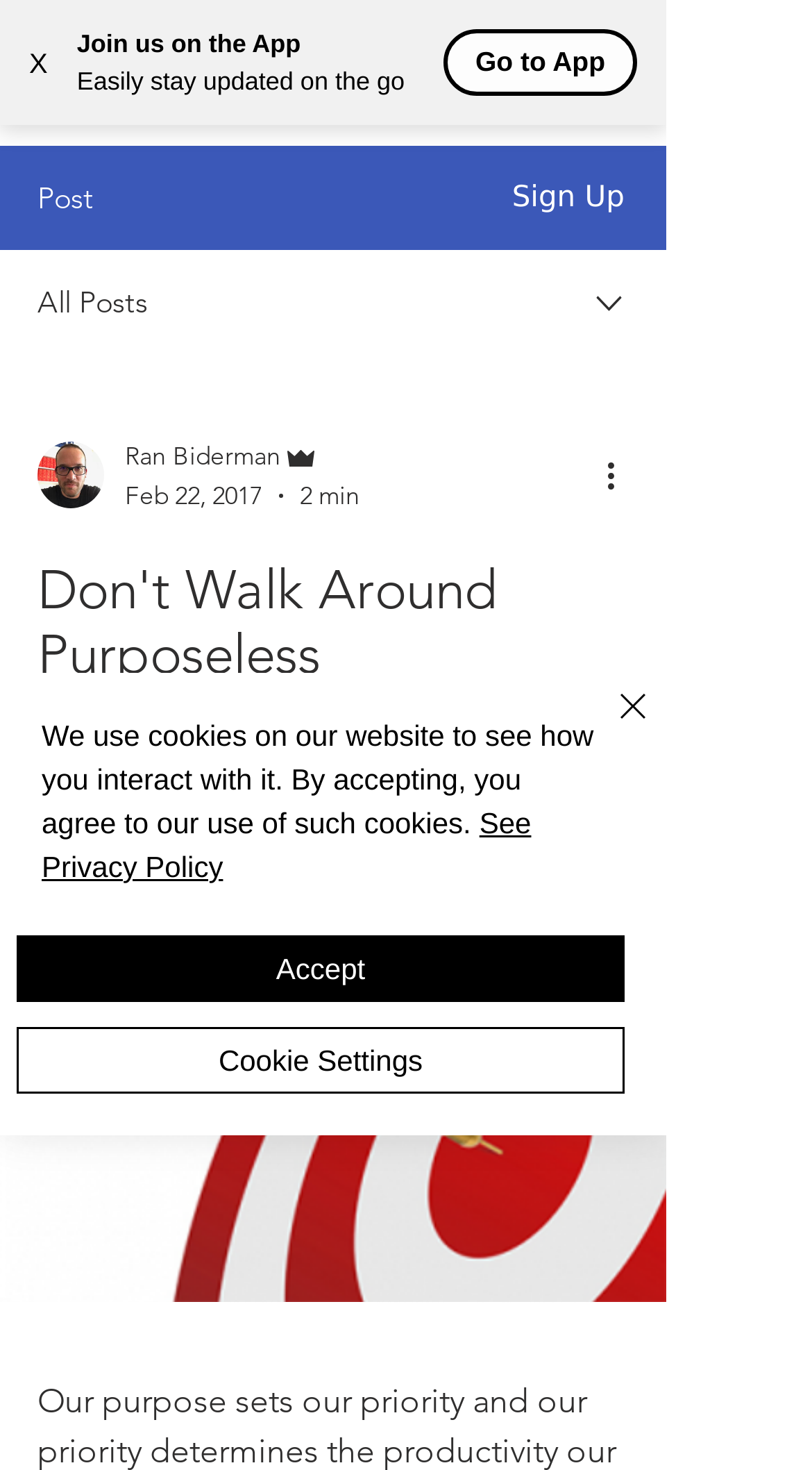Provide your answer to the question using just one word or phrase: What is the date of the post?

Feb 22, 2017